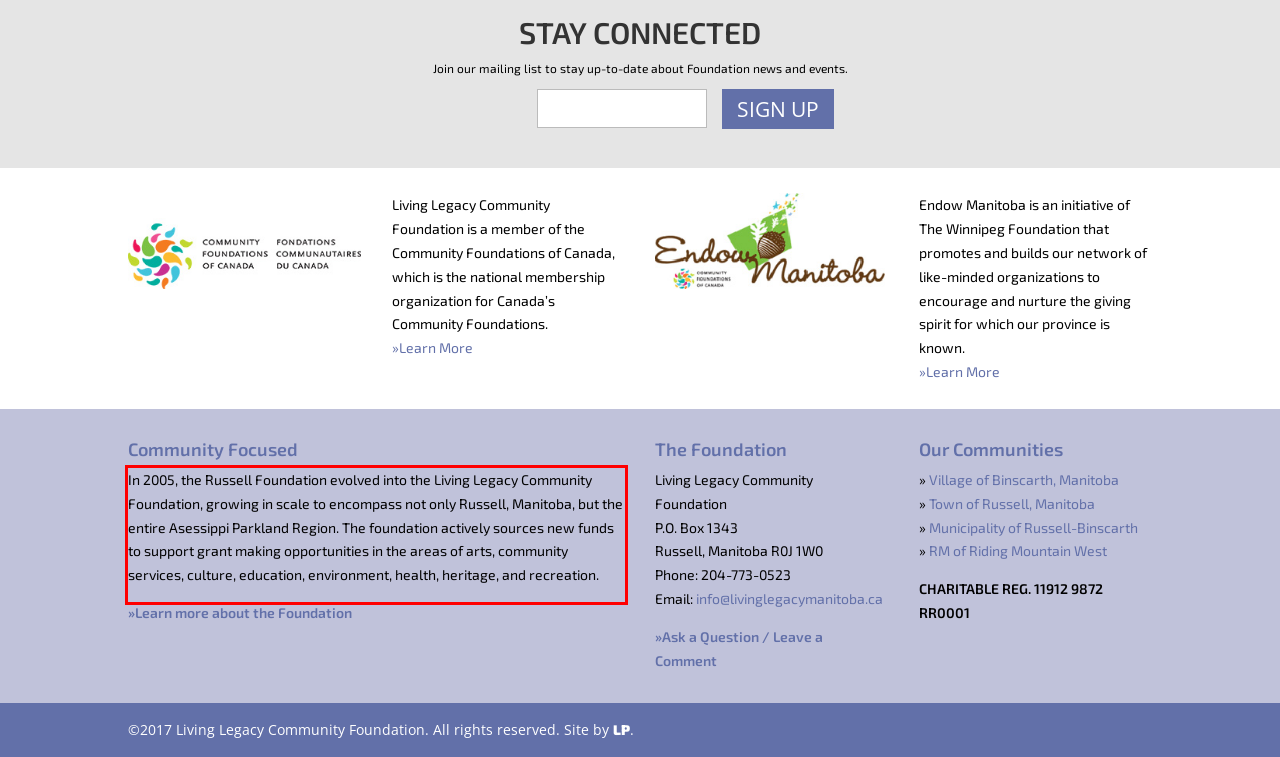From the screenshot of the webpage, locate the red bounding box and extract the text contained within that area.

In 2005, the Russell Foundation evolved into the Living Legacy Community Foundation, growing in scale to encompass not only Russell, Manitoba, but the entire Asessippi Parkland Region. The foundation actively sources new funds to support grant making opportunities in the areas of arts, community services, culture, education, environment, health, heritage, and recreation.